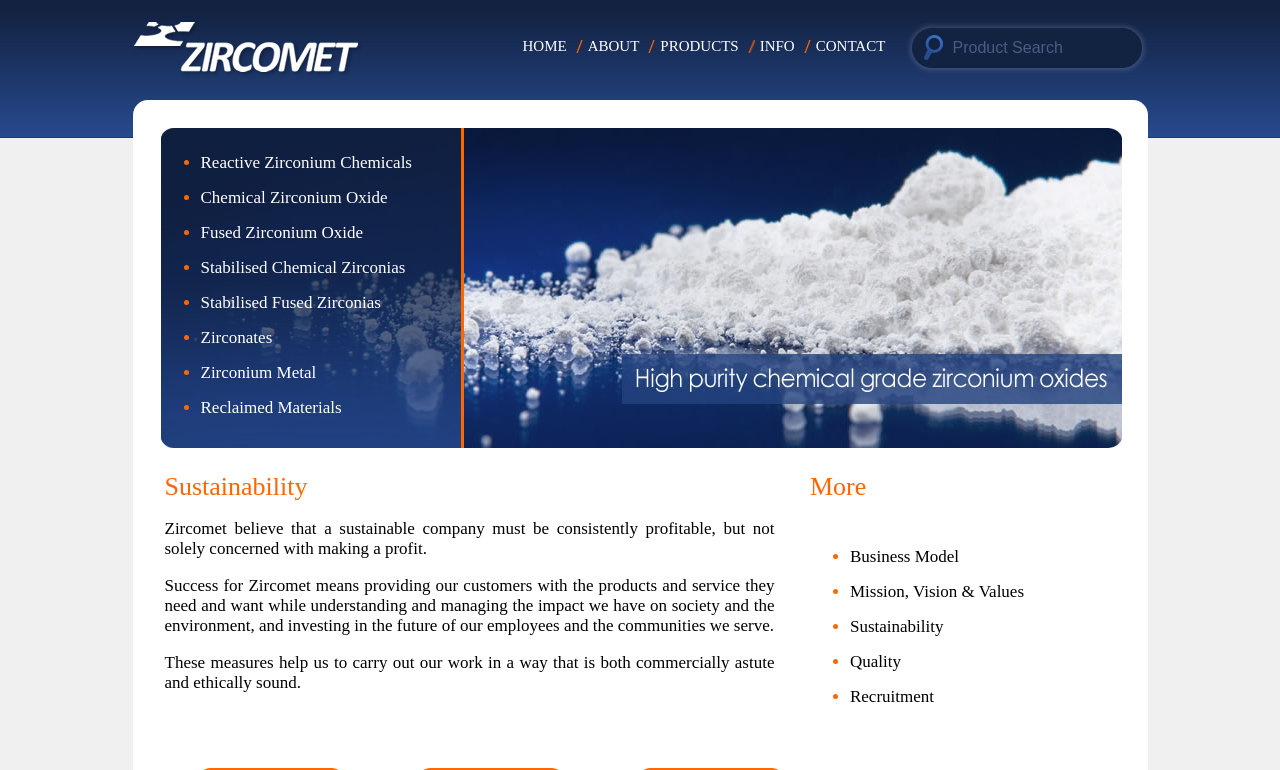What is the company name?
Answer the question based on the image using a single word or a brief phrase.

Zircomet